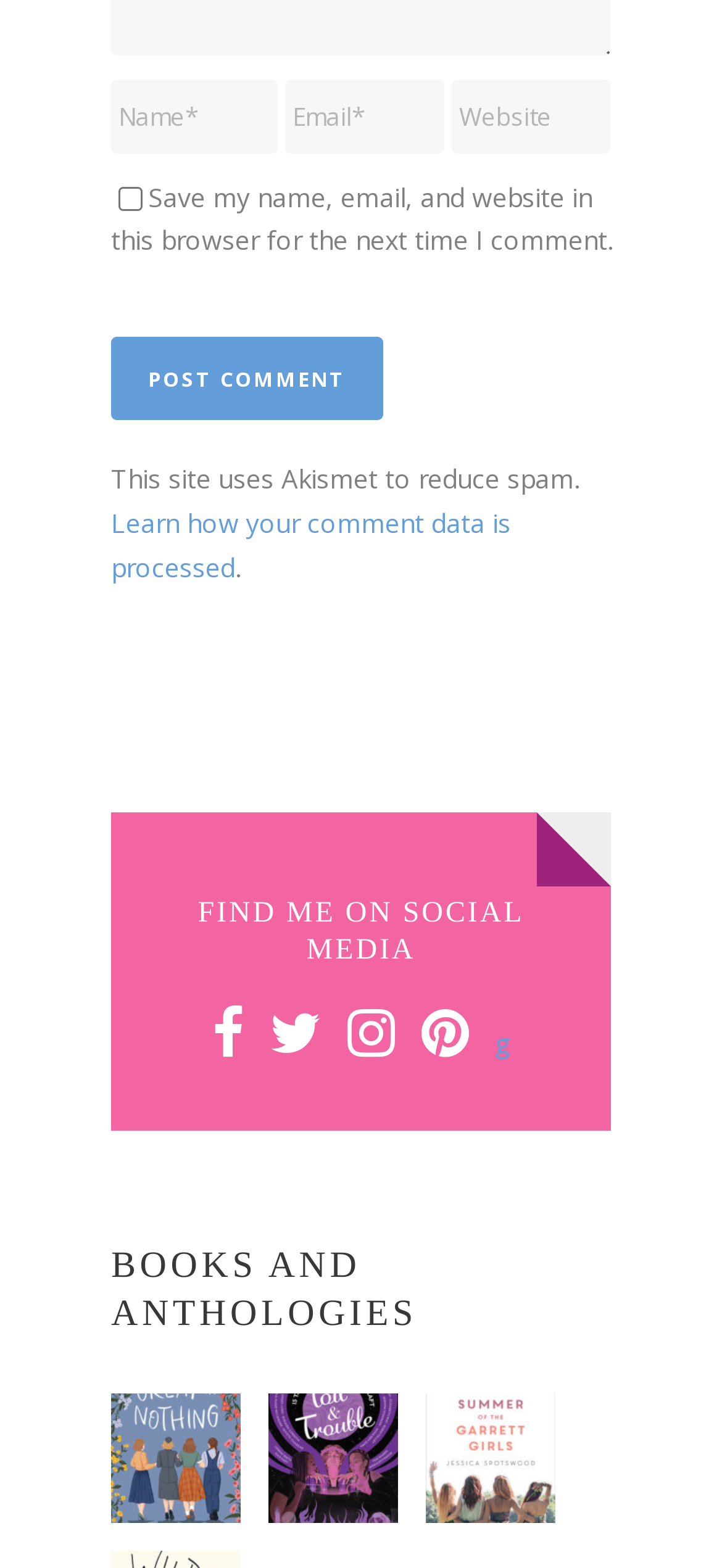Using the description "alt="Great or Nothing cover"", predict the bounding box of the relevant HTML element.

[0.154, 0.917, 0.333, 0.939]